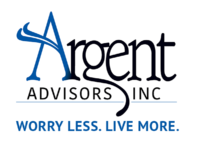What is the tagline of Argent Advisors Inc.?
Please provide a single word or phrase as your answer based on the image.

WORRY LESS. LIVE MORE.